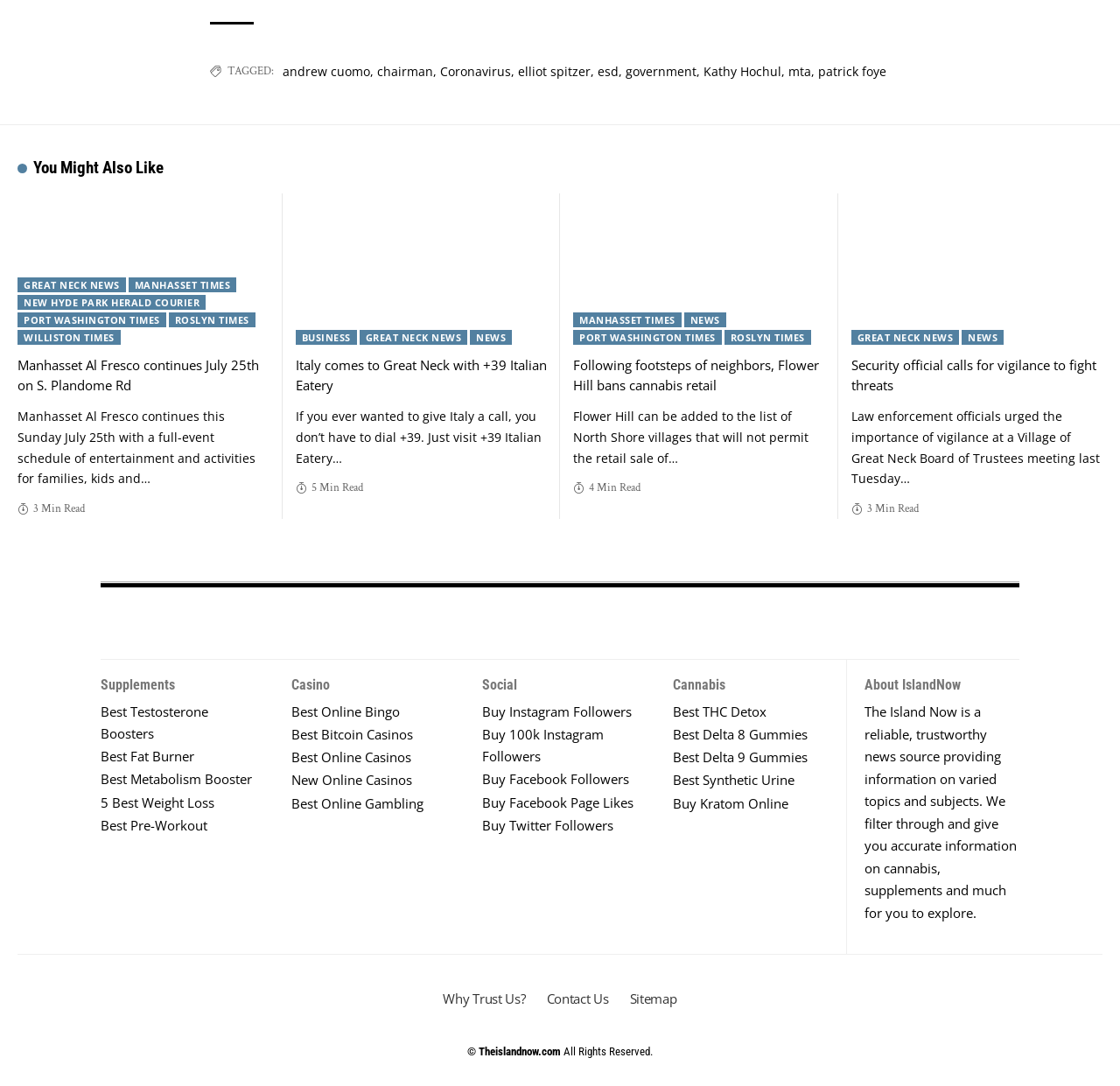What is the name of the website?
Kindly offer a detailed explanation using the data available in the image.

I determined the name of the website by looking at the top-left corner of the webpage, where I found a link with the text 'The Island Now'.